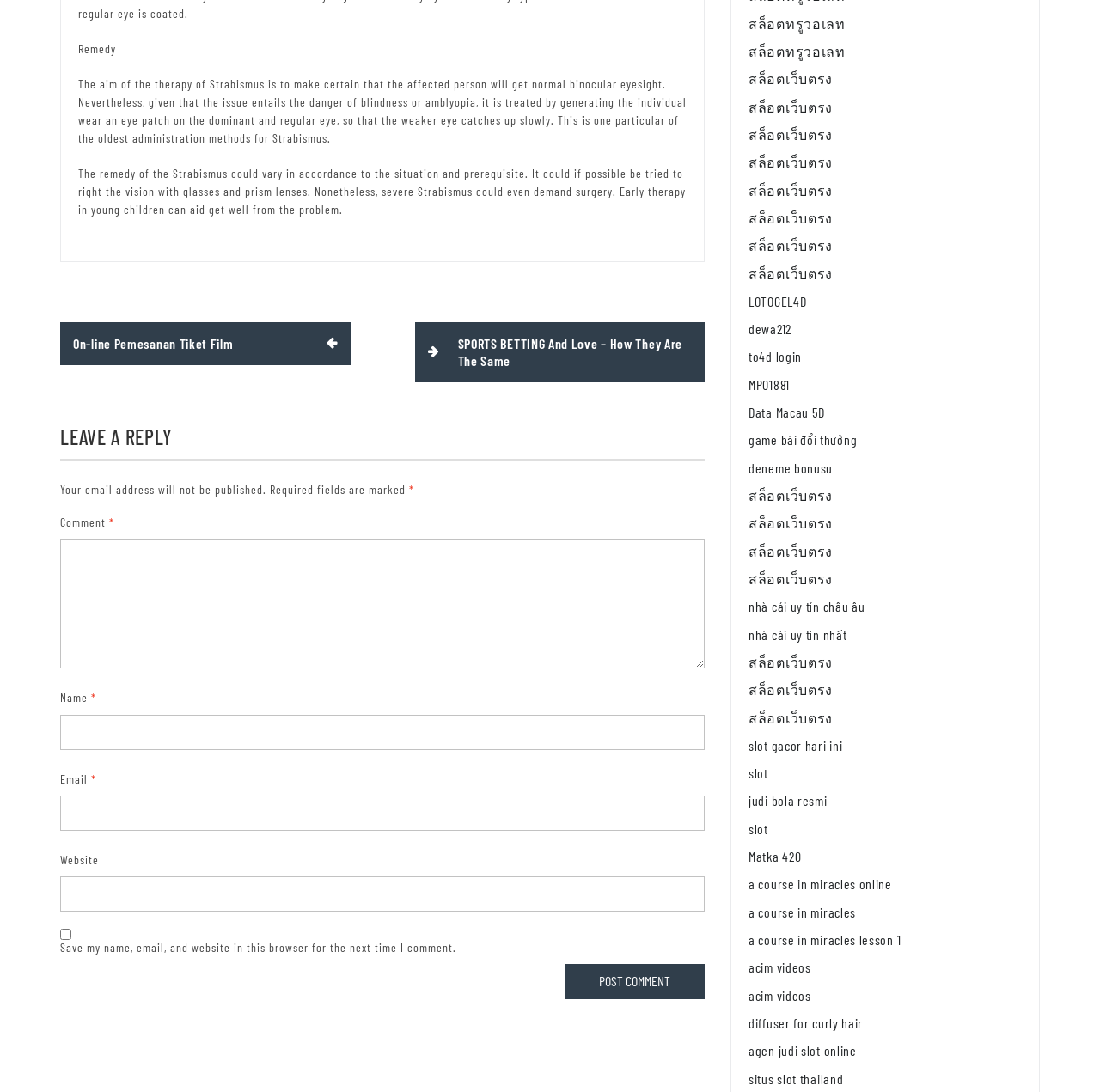What is the purpose of the text box labeled 'Comment'?
Please look at the screenshot and answer using one word or phrase.

To leave a comment